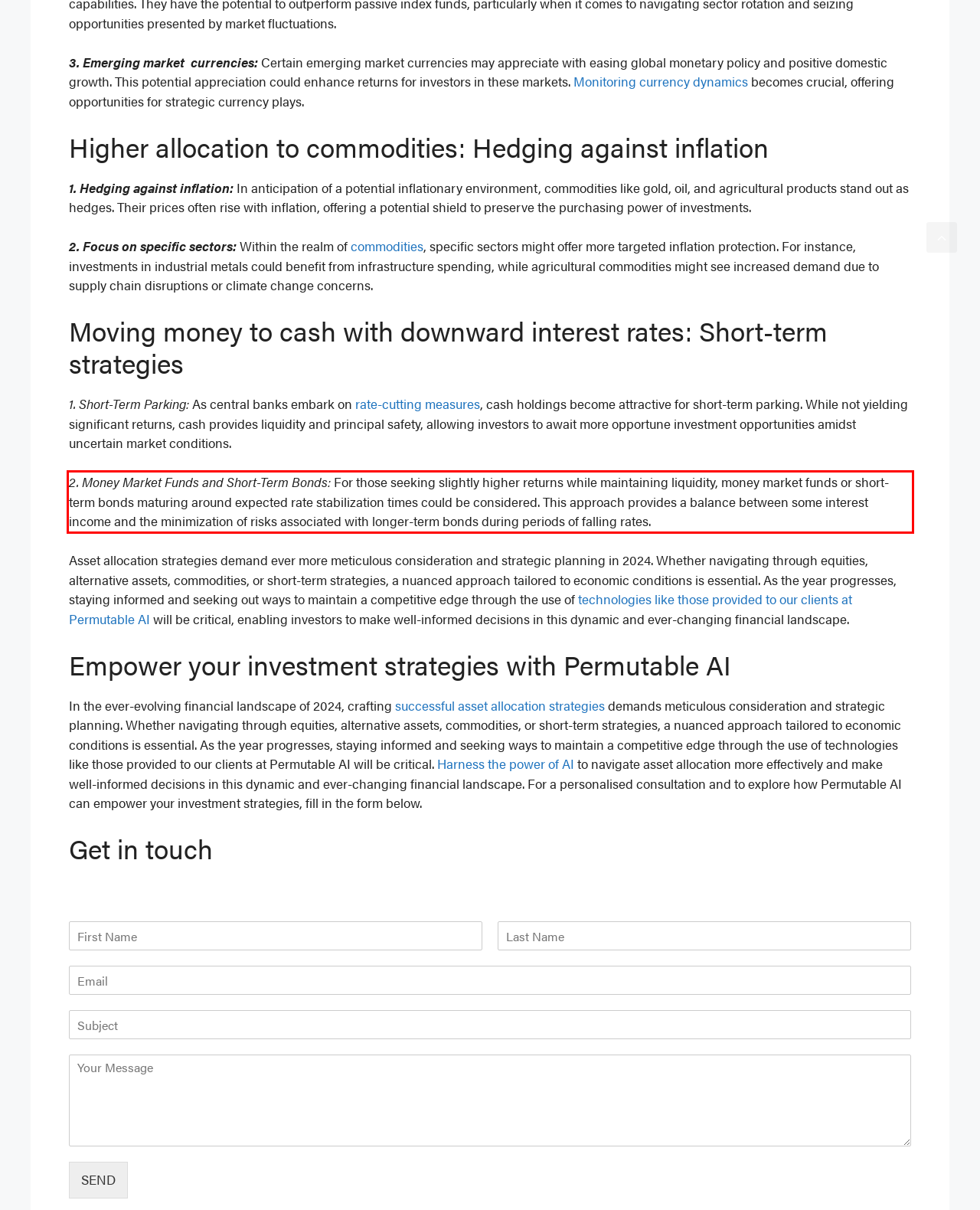Inspect the webpage screenshot that has a red bounding box and use OCR technology to read and display the text inside the red bounding box.

2. Money Market Funds and Short-Term Bonds: For those seeking slightly higher returns while maintaining liquidity, money market funds or short-term bonds maturing around expected rate stabilization times could be considered. This approach provides a balance between some interest income and the minimization of risks associated with longer-term bonds during periods of falling rates.